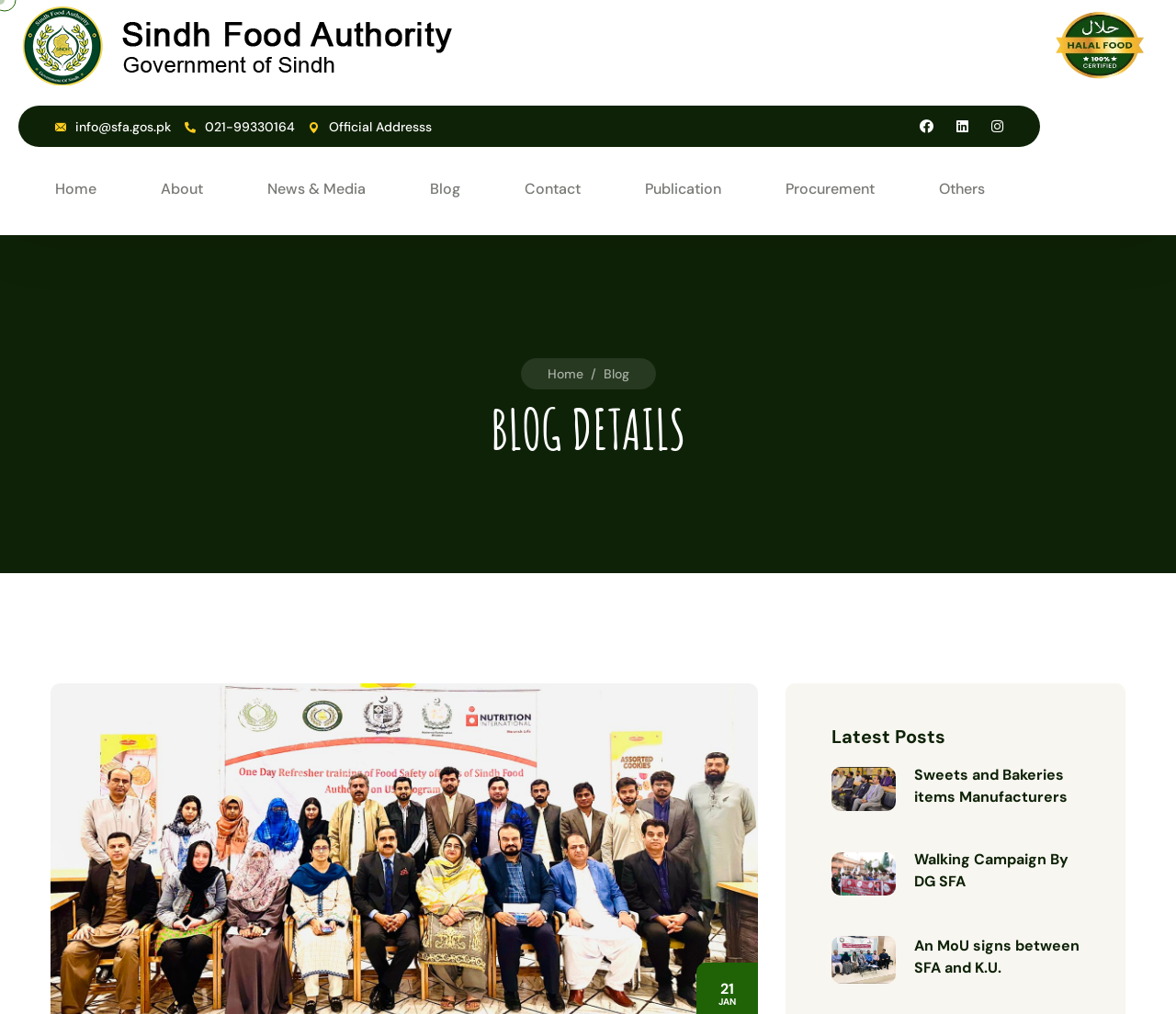Find the bounding box of the element with the following description: "About". The coordinates must be four float numbers between 0 and 1, formatted as [left, top, right, bottom].

[0.137, 0.173, 0.173, 0.2]